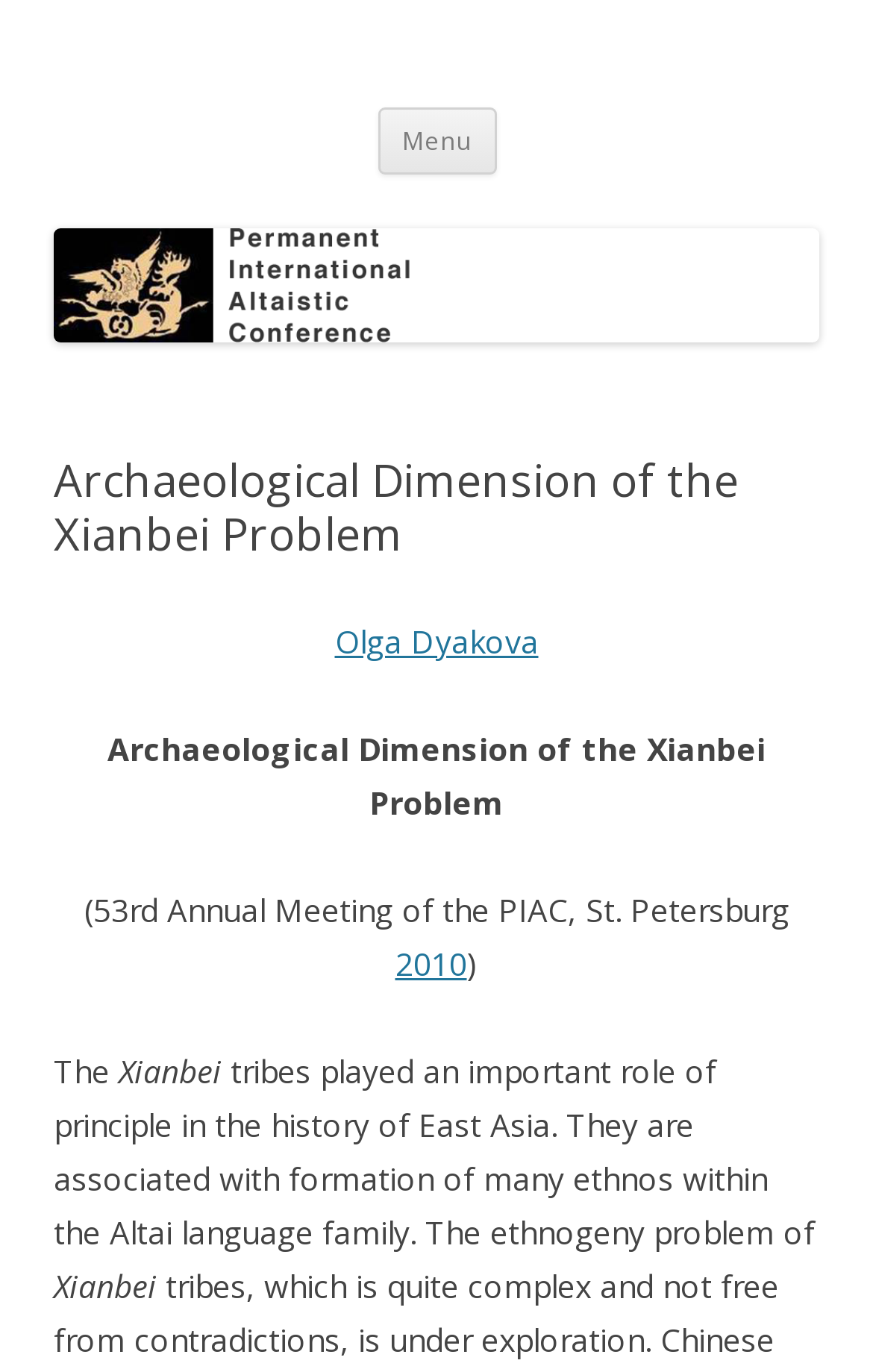Can you extract the primary headline text from the webpage?

Permanent International Altaistic Conference